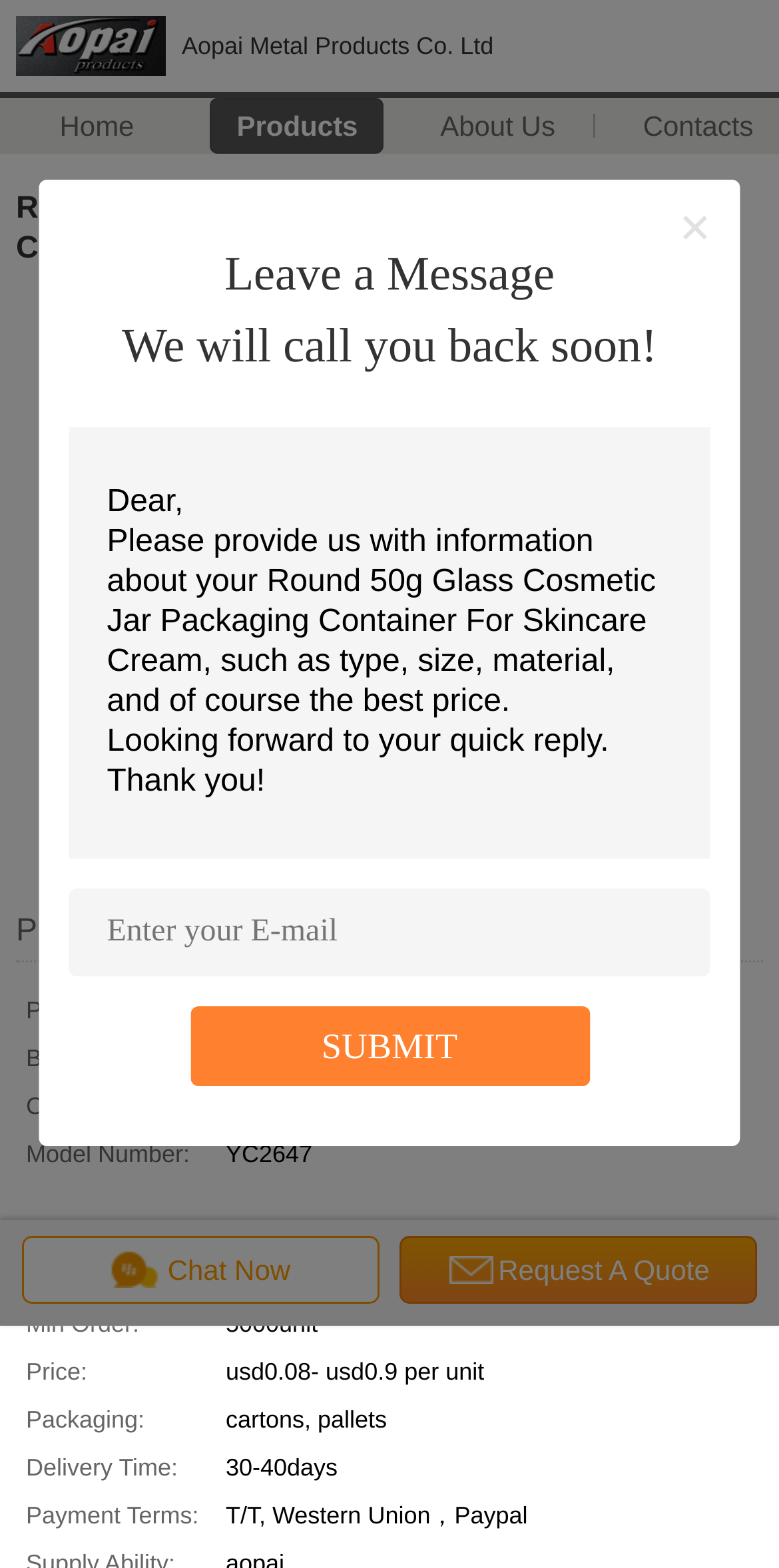Locate the bounding box coordinates of the area to click to fulfill this instruction: "read more about maintenance breaks". The bounding box should be presented as four float numbers between 0 and 1, in the order [left, top, right, bottom].

None